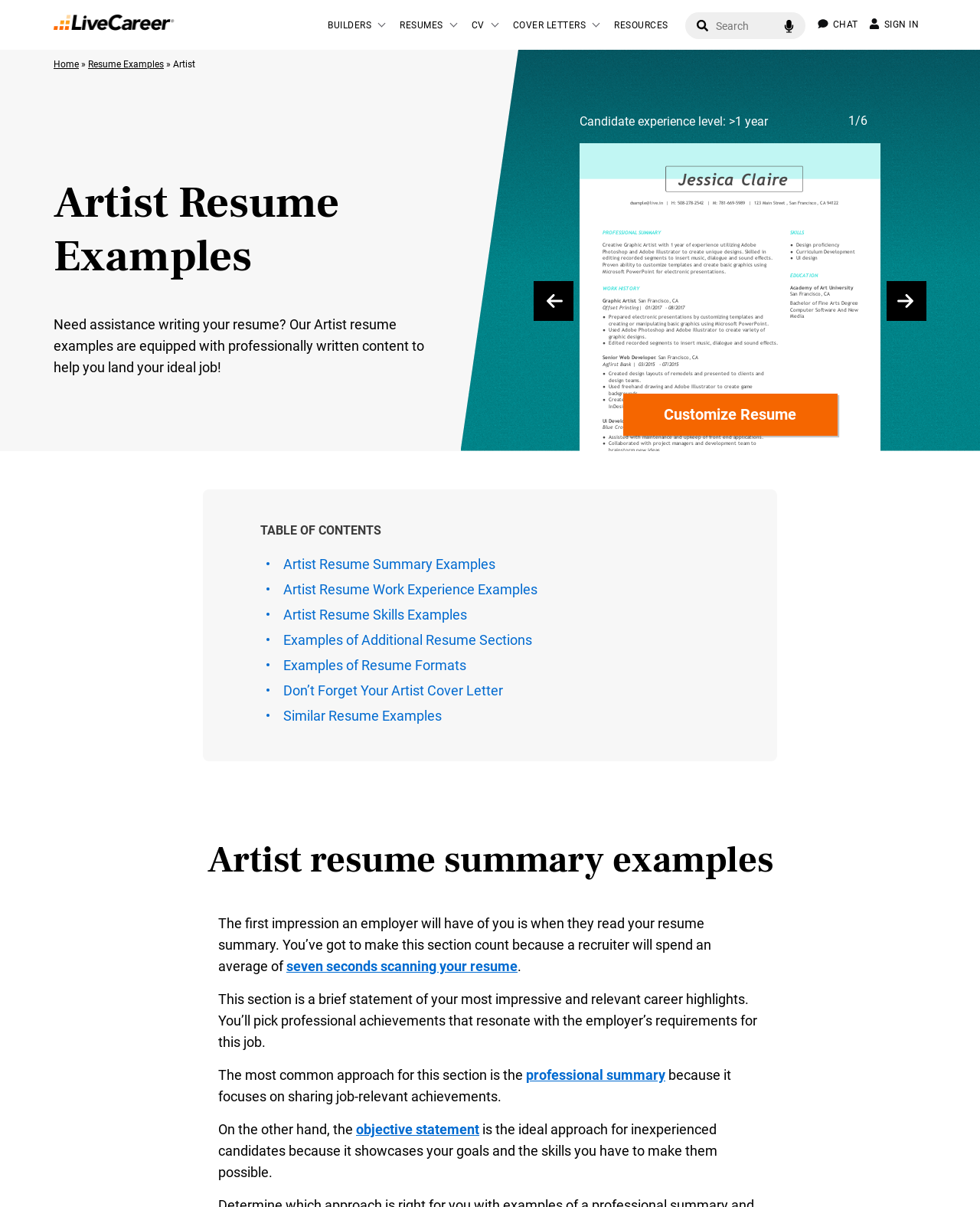Can you specify the bounding box coordinates of the area that needs to be clicked to fulfill the following instruction: "Customize the Artist 15 Year Template Small resume"?

[0.211, 0.326, 0.43, 0.361]